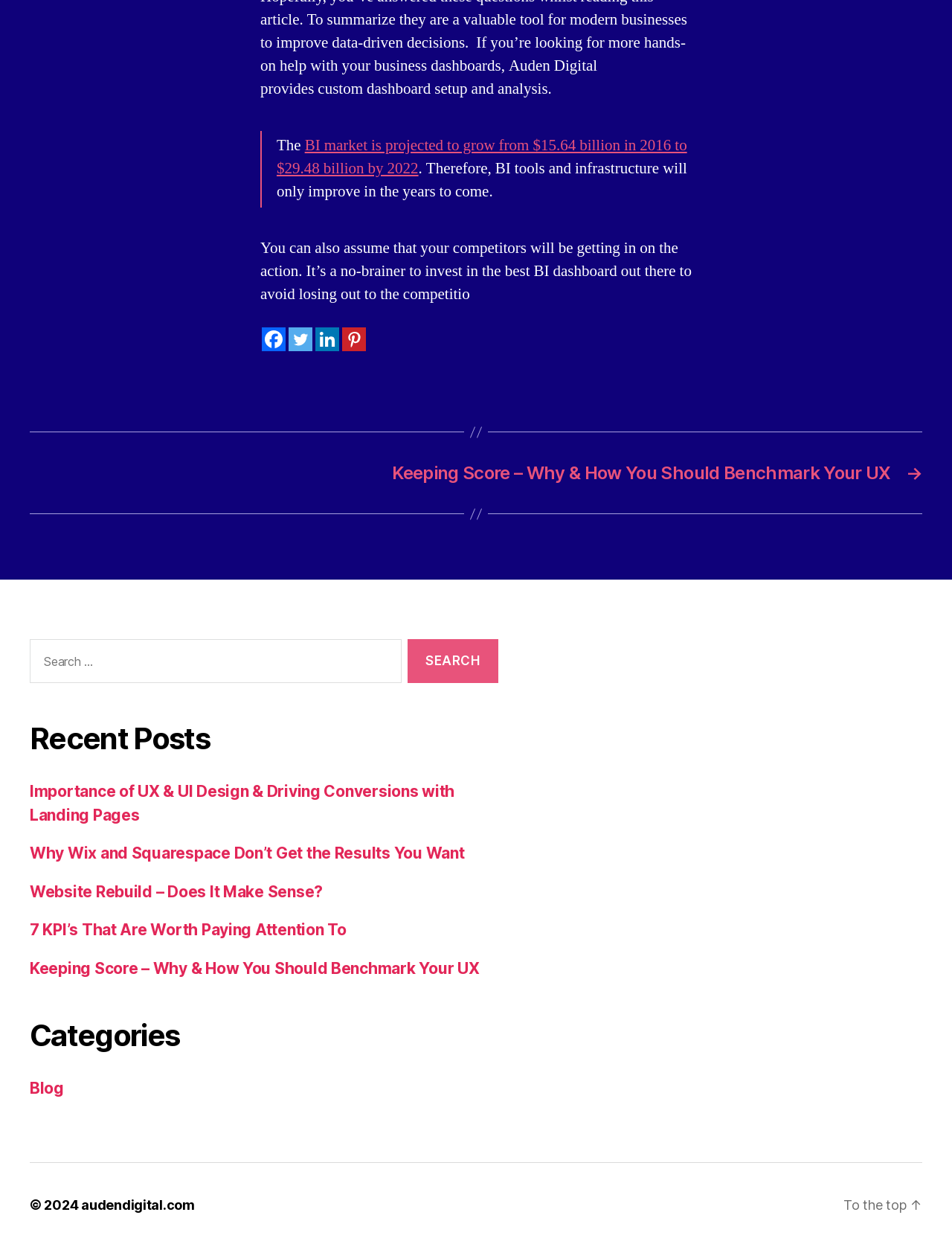Answer the question using only a single word or phrase: 
What is the copyright year?

2024